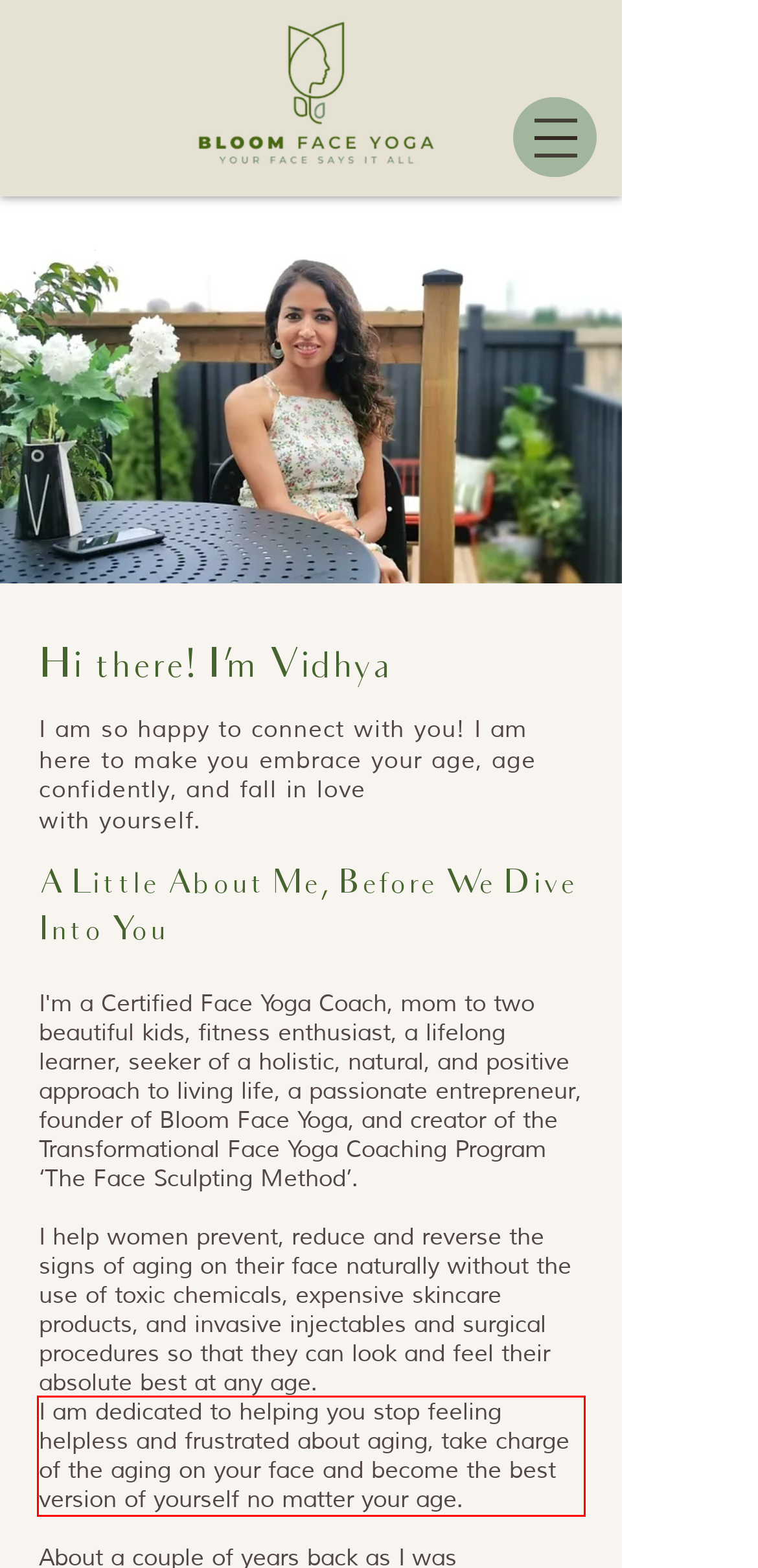Given a screenshot of a webpage, locate the red bounding box and extract the text it encloses.

I am dedicated to helping you stop feeling helpless and frustrated about aging, take charge of the aging on your face and become the best version of yourself no matter your age.